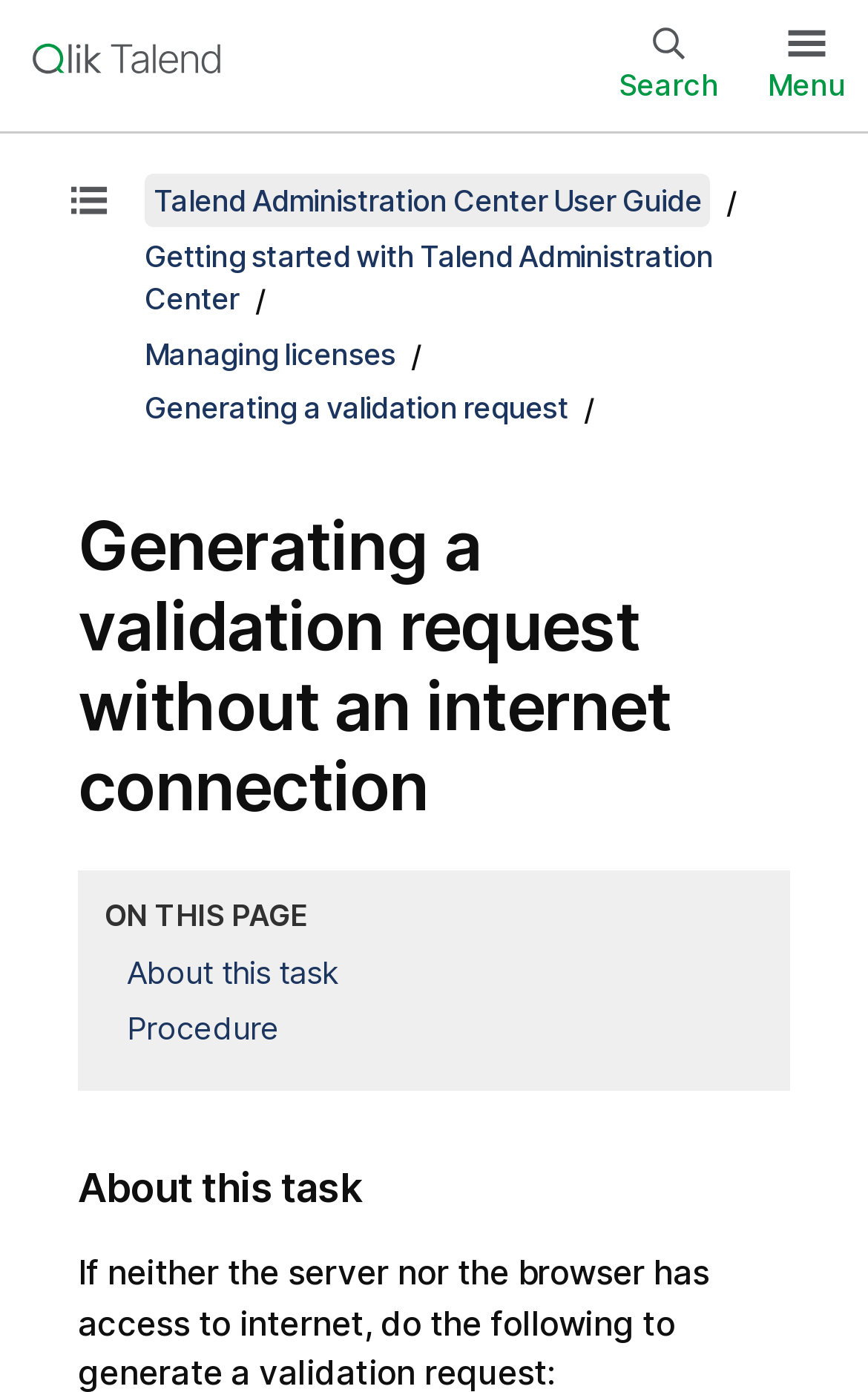Predict the bounding box coordinates of the area that should be clicked to accomplish the following instruction: "Show table of contents". The bounding box coordinates should consist of four float numbers between 0 and 1, i.e., [left, top, right, bottom].

[0.064, 0.114, 0.141, 0.174]